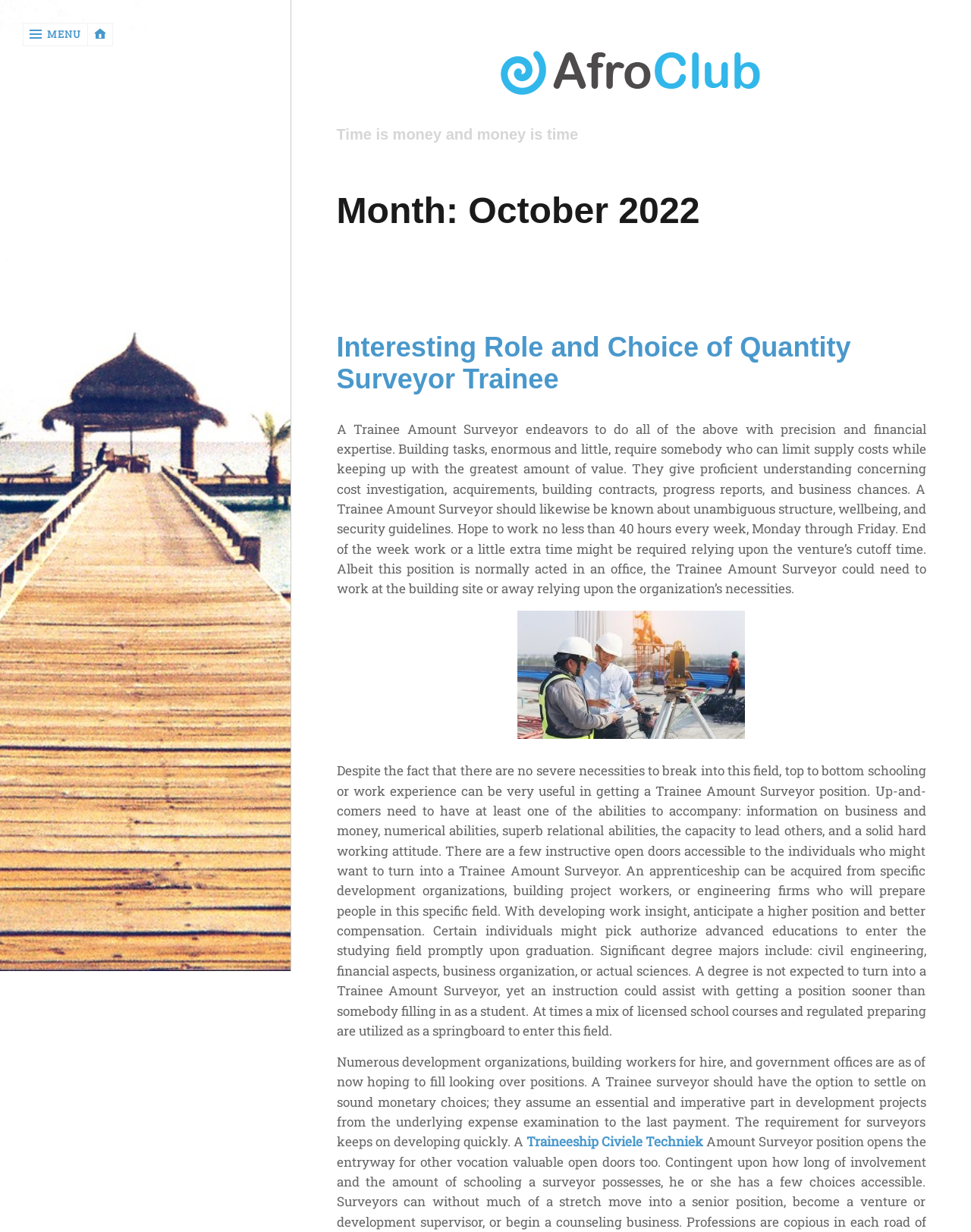What is the theme of the webpage?
Using the details from the image, give an elaborate explanation to answer the question.

Based on the meta description 'October 2022 – Afro Club', I infer that the theme of the webpage is related to Afro Club, possibly an event or community focused on Afro culture.